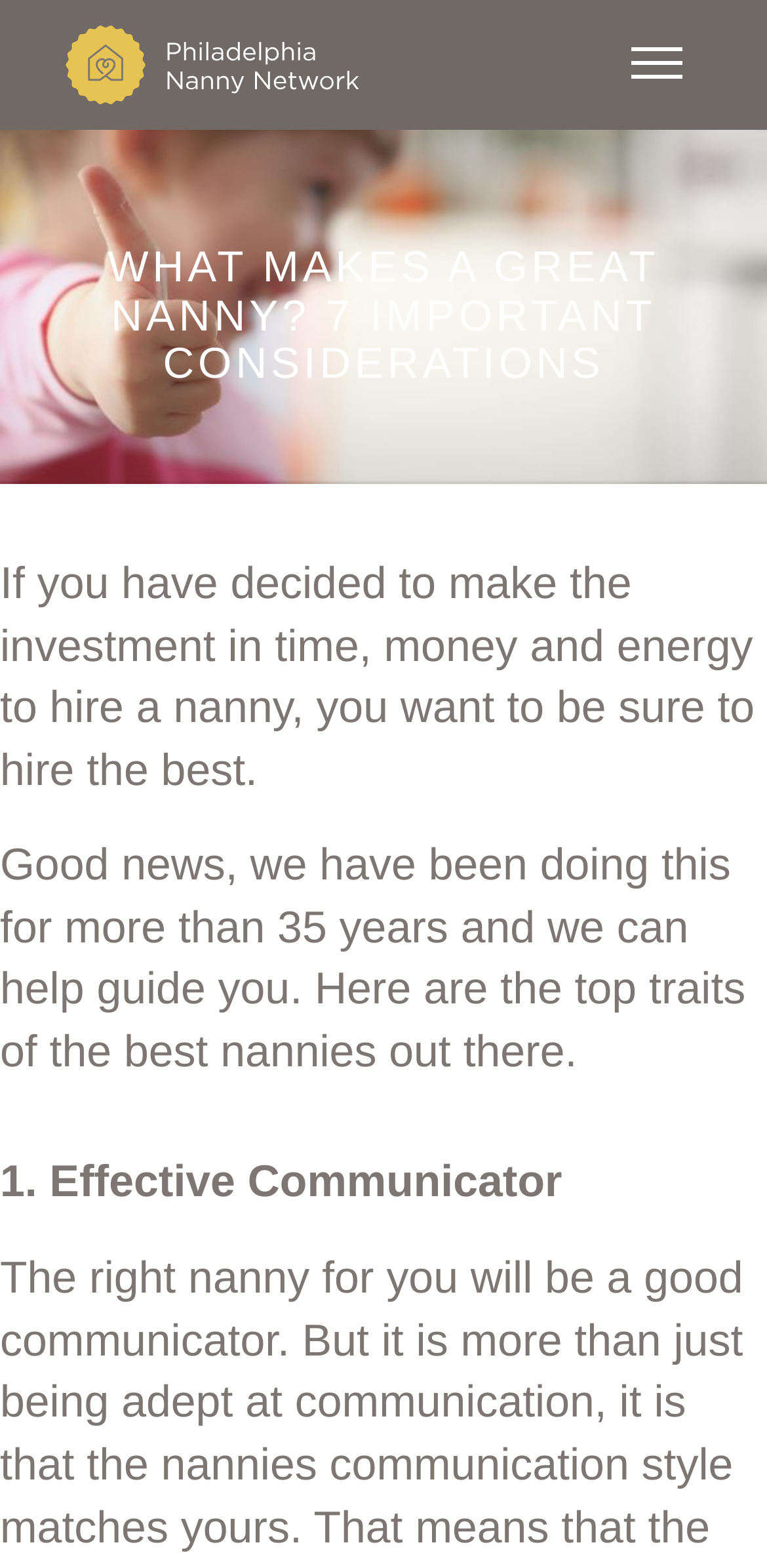Please examine the image and provide a detailed answer to the question: How many sections or points are discussed on the webpage?

The heading 'WHAT MAKES A GREAT NANNY? 7 IMPORTANT CONSIDERATIONS' suggests that there are 7 important considerations or points discussed on the webpage.